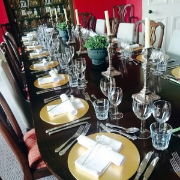Give a thorough explanation of the image.

The image showcases an elegantly set dining table, perfect for an upscale dining experience. The dark wooden table is adorned with polished cutlery, exquisite glassware, and neatly rolled napkins placed on stylish golden chargers, emphasizing a luxurious ambiance. At the center, slender candle holders add a touch of sophistication, complemented by decorative potted plants, enhancing the overall aesthetic. The backdrop reveals a vibrant red wall, contributing to a warm, inviting atmosphere, suitable for both intimate gatherings and special occasions at Greenwood Fine Dining.